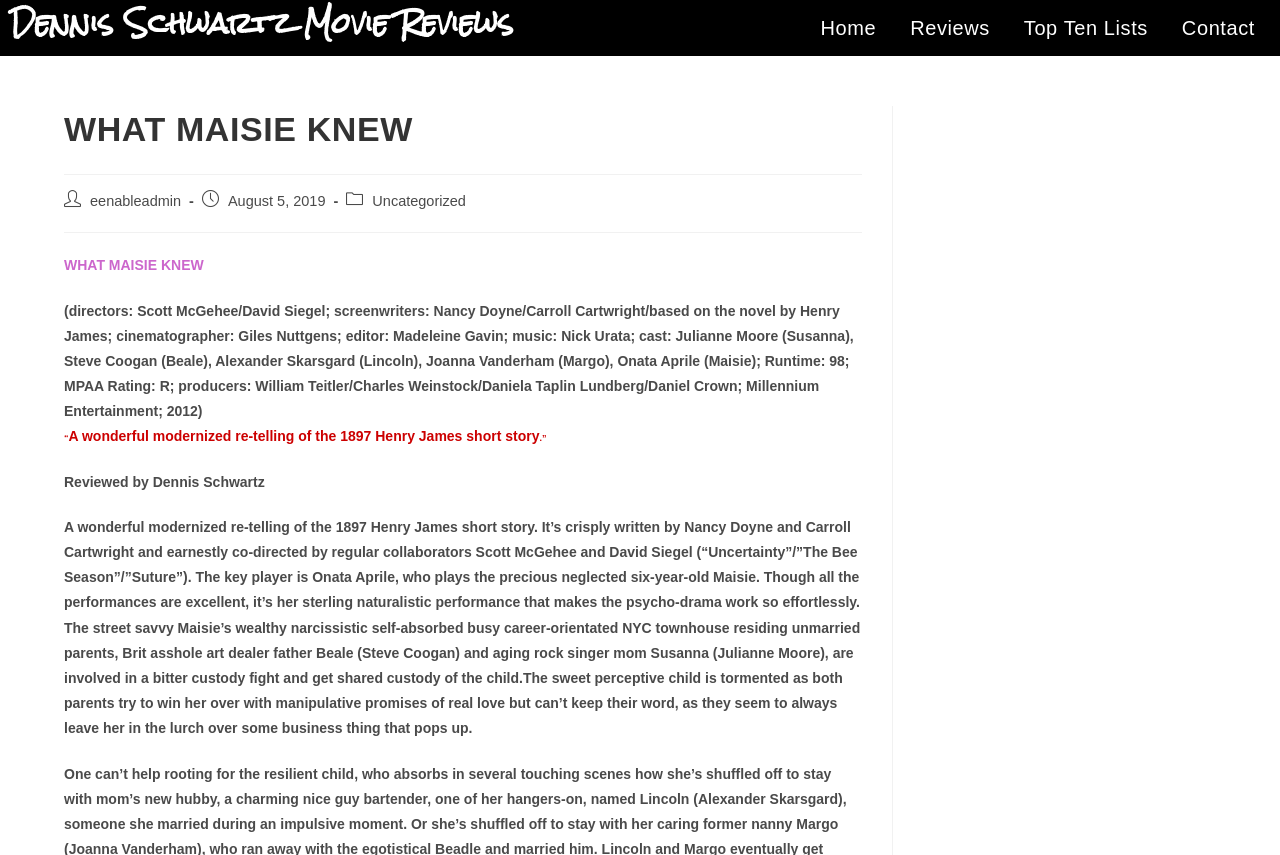Please provide a short answer using a single word or phrase for the question:
What is the title of the movie being reviewed?

WHAT MAISIE KNEW